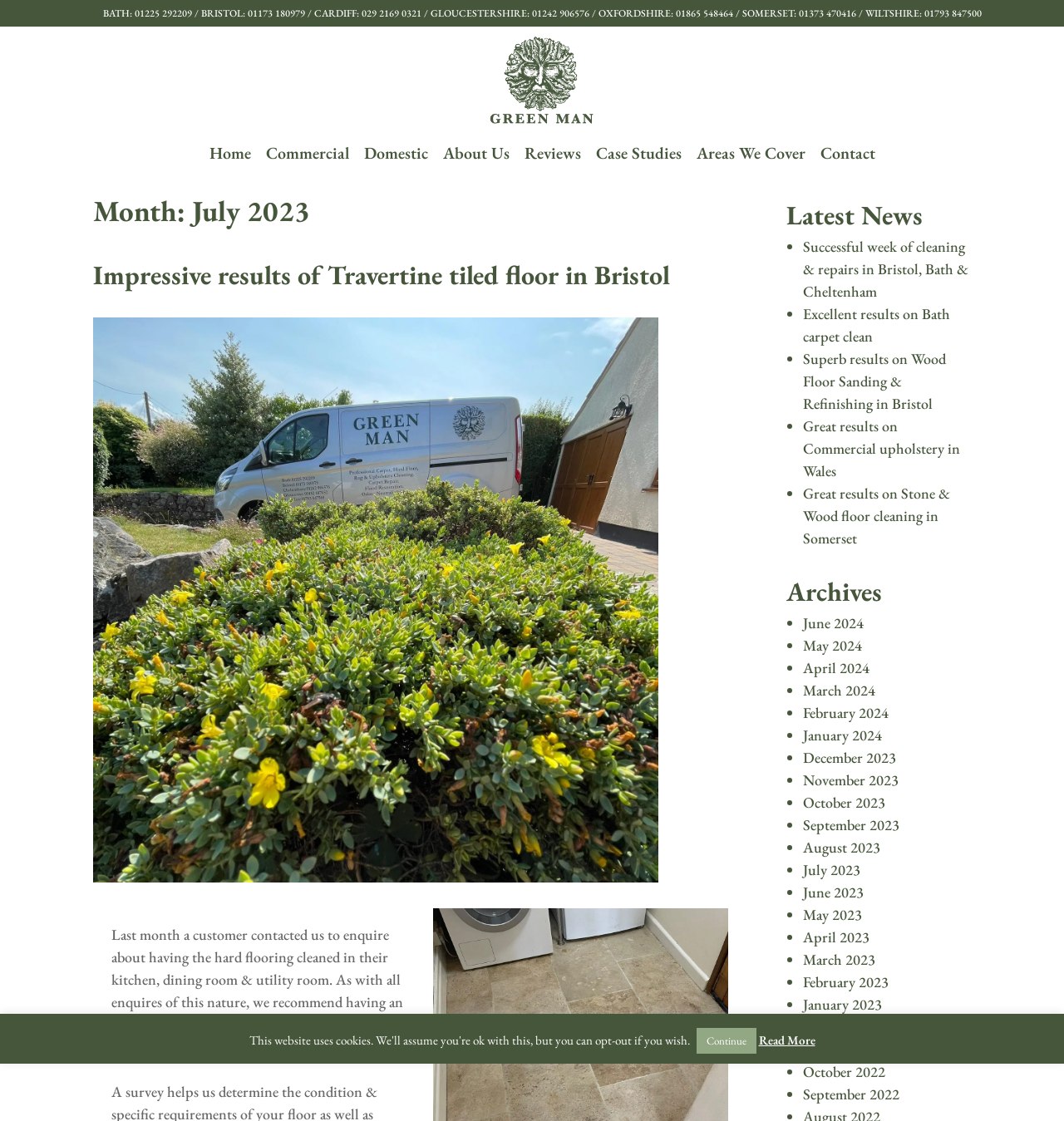Using the description: "Case Studies", determine the UI element's bounding box coordinates. Ensure the coordinates are in the format of four float numbers between 0 and 1, i.e., [left, top, right, bottom].

[0.56, 0.125, 0.641, 0.148]